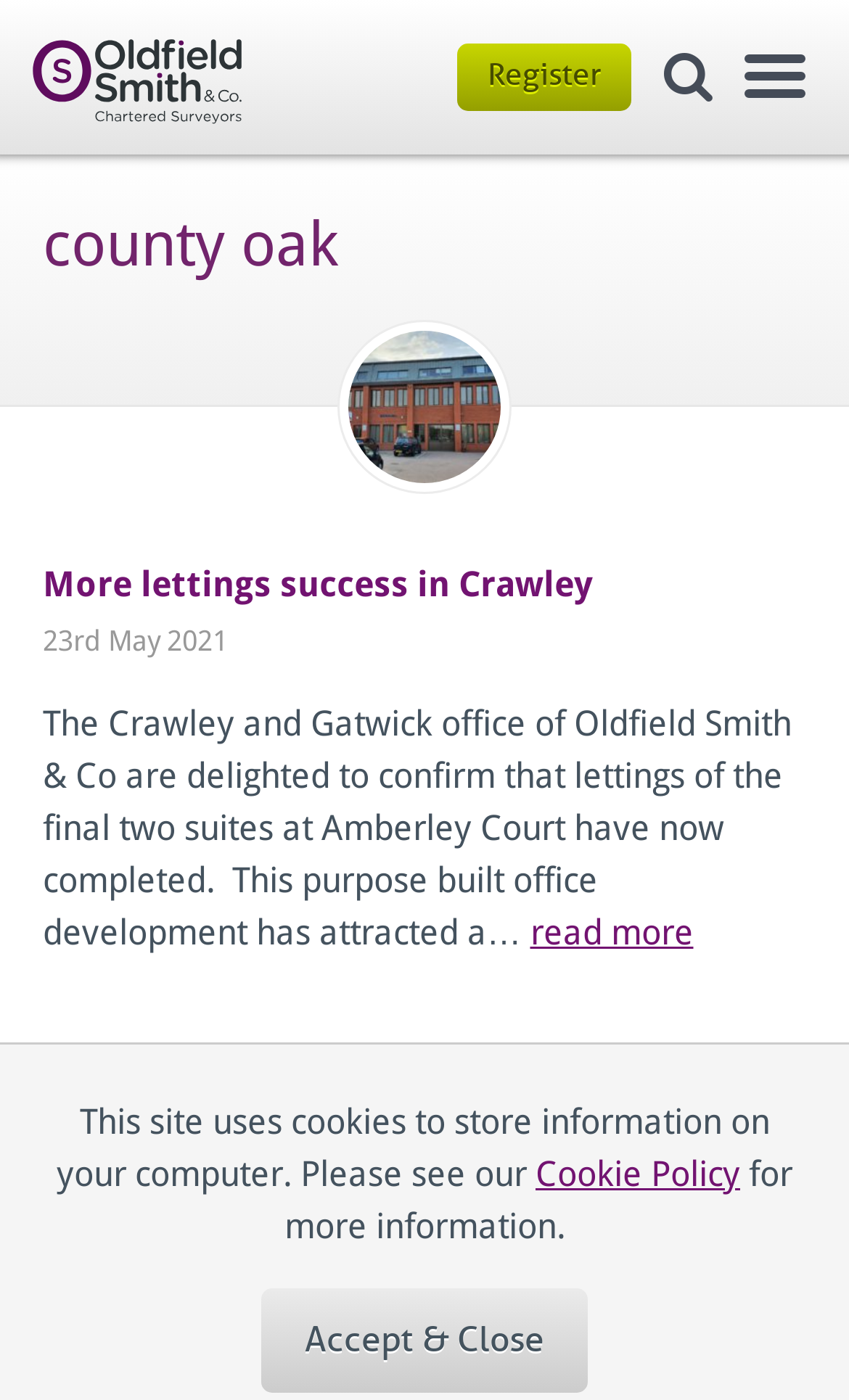Show the bounding box coordinates of the element that should be clicked to complete the task: "register an account".

[0.538, 0.03, 0.744, 0.079]